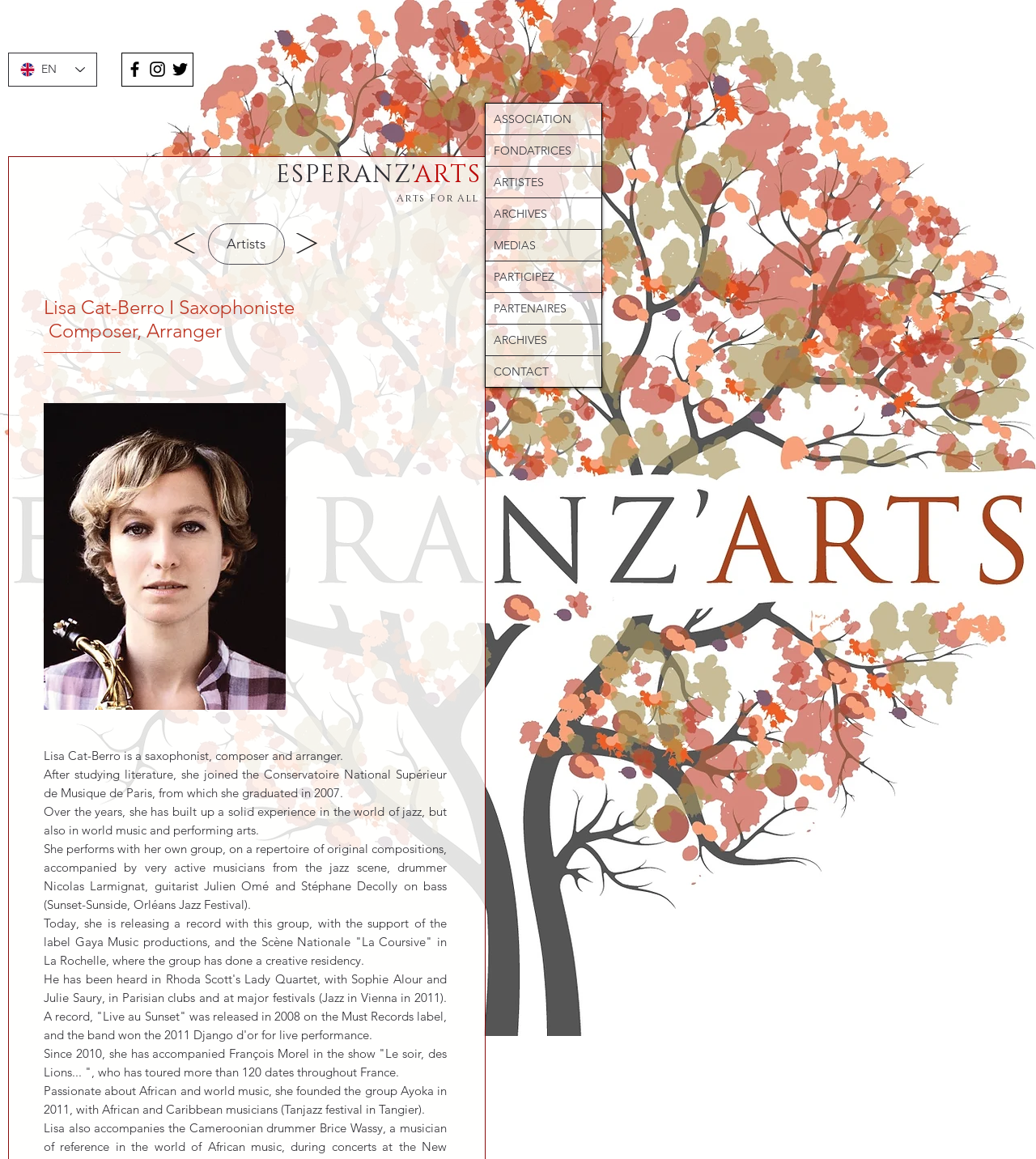Give a one-word or short phrase answer to the question: 
What is the label that supported the release of Lisa Cat-Berro's record?

Gaya Music productions